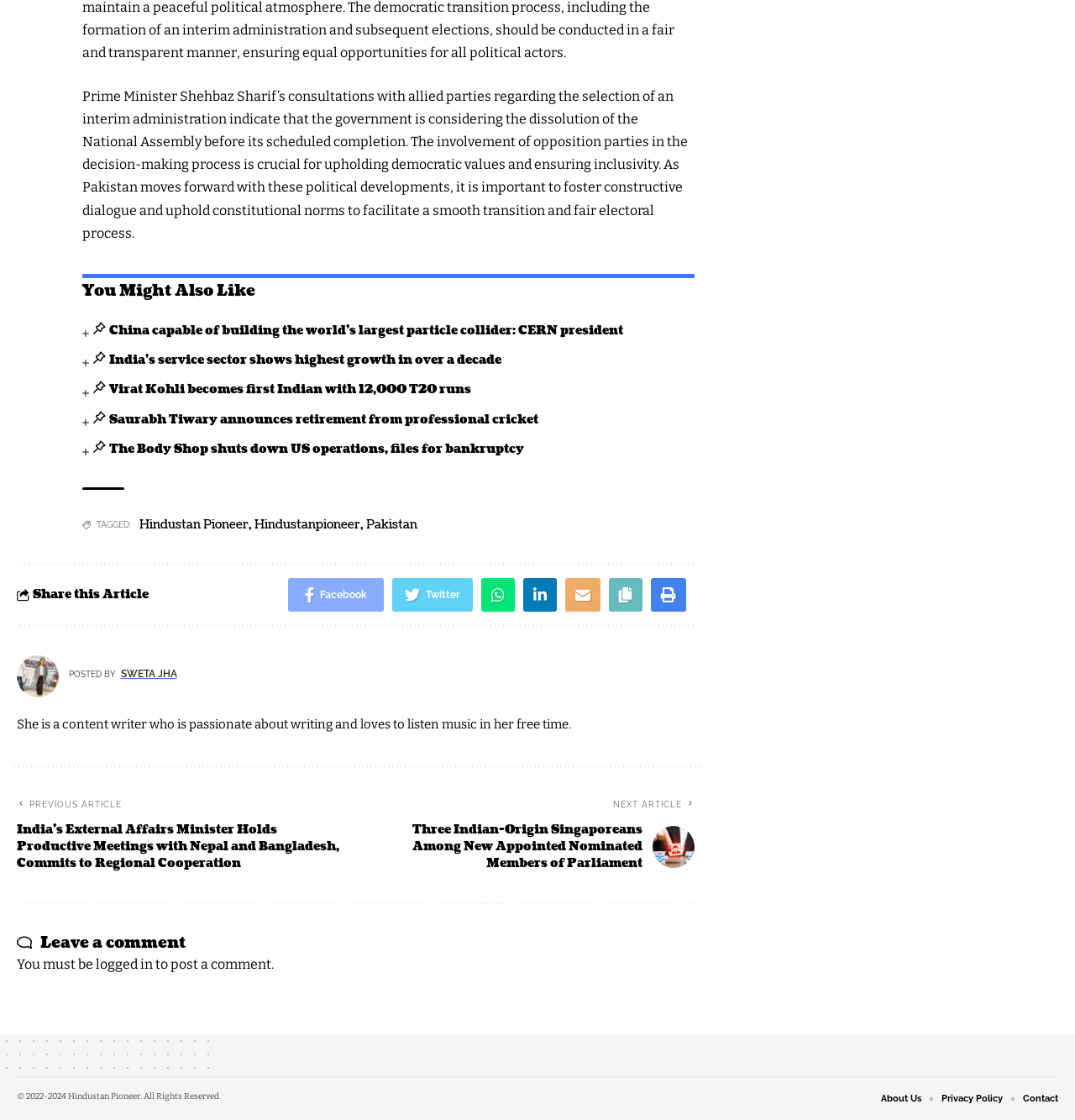Please provide a comprehensive answer to the question below using the information from the image: What is the topic of the article?

Based on the content of the article, it appears to be discussing the current political situation in Pakistan, specifically the Prime Minister's consultations with allied parties regarding the selection of an interim administration.